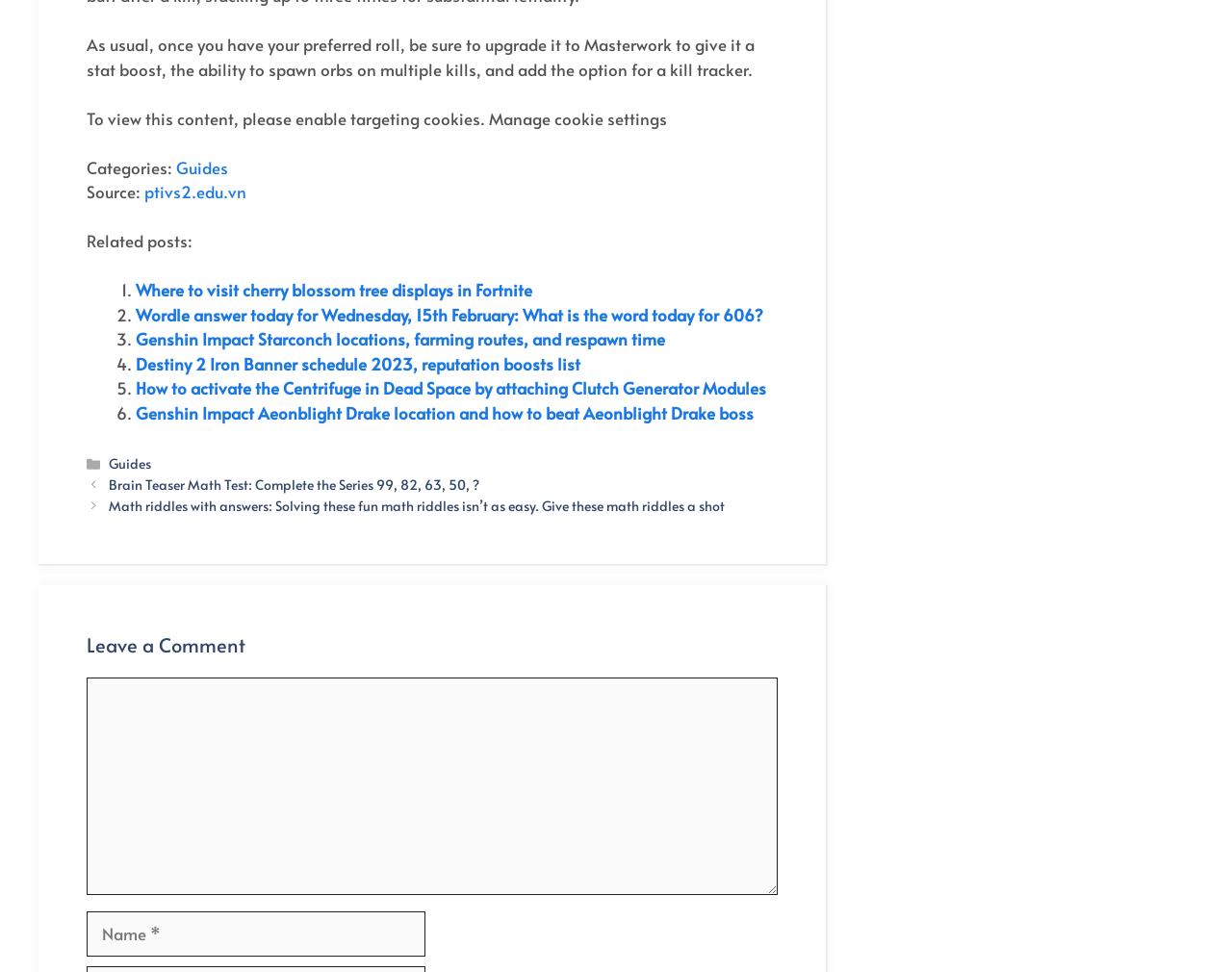Please indicate the bounding box coordinates for the clickable area to complete the following task: "Visit the 'ptivs2.edu.vn' website". The coordinates should be specified as four float numbers between 0 and 1, i.e., [left, top, right, bottom].

[0.117, 0.185, 0.2, 0.209]